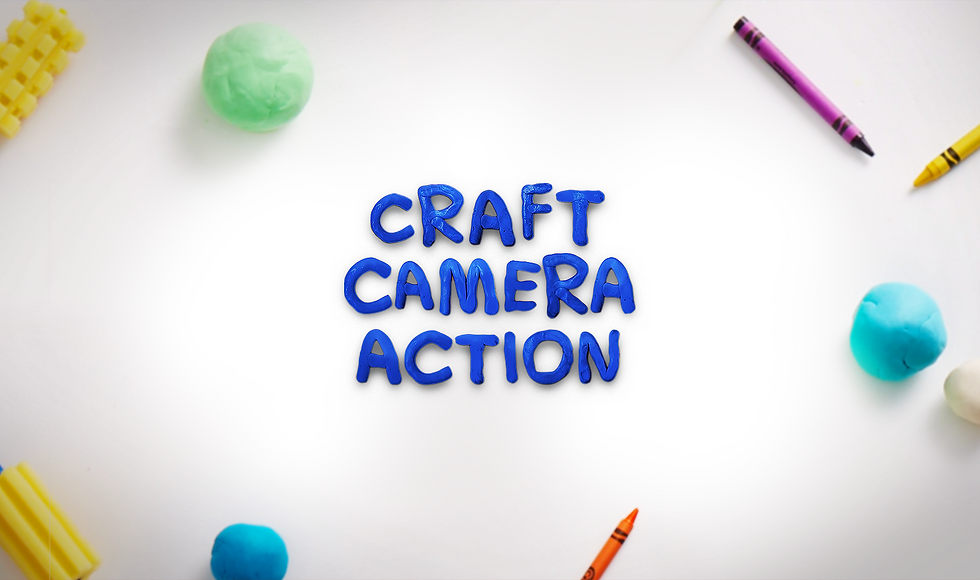Present a detailed portrayal of the image.

The image features a vibrant and playful arrangement of colorful craft supplies surrounding bold, three-dimensional text that reads "CRAFT CAMERA ACTION." The words are crafted from bright blue material and are centrally positioned, exuding a sense of creativity and energy. Surrounding the text are various art materials, including crayons in shades of pink, yellow, and orange, as well as colorful playdough balls in light blue and green. The background is a soft, clean white, enhancing the visual appeal and drawing attention to the fun and imaginative theme of the image. This scene invites viewers to engage their creativity, suggesting a playful activity that encourages kids to become mini directors in their own crafts and animations.